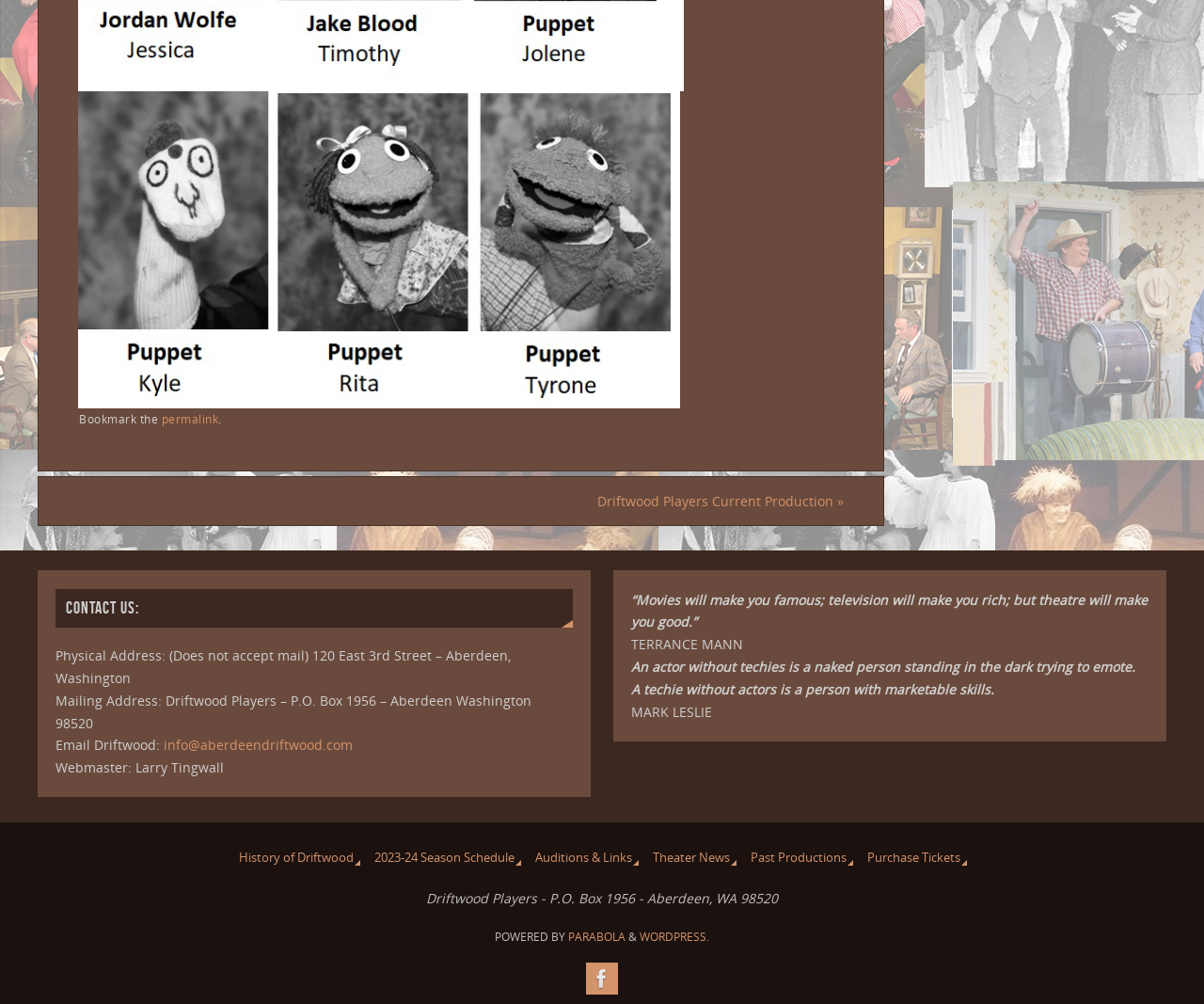Please identify the coordinates of the bounding box that should be clicked to fulfill this instruction: "View History of Driftwood".

[0.198, 0.841, 0.299, 0.862]